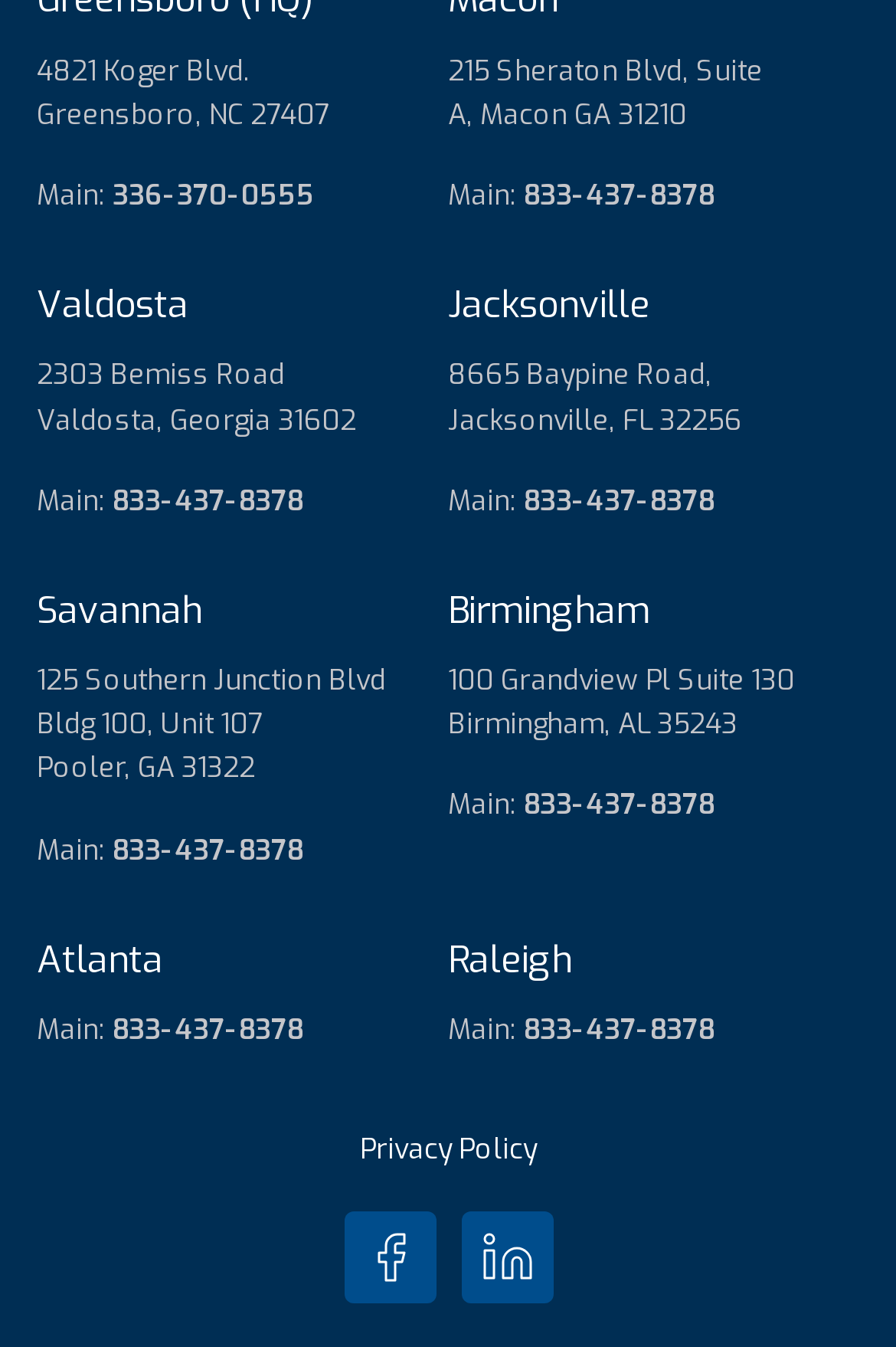How many locations are listed on this webpage?
Using the image as a reference, answer the question with a short word or phrase.

5